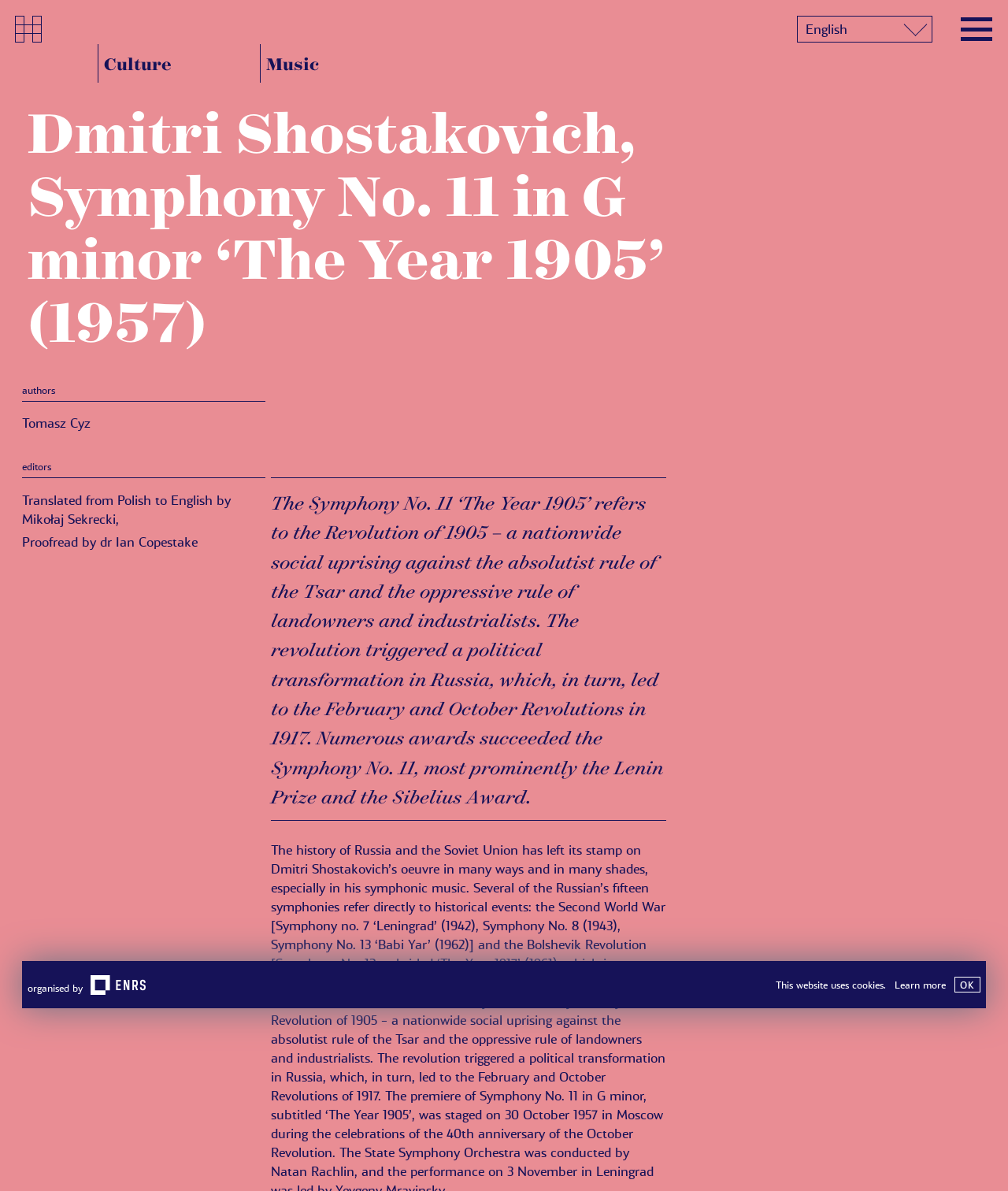Offer a detailed explanation of the webpage layout and contents.

The webpage is about Dmitri Shostakovich's Symphony No. 11 in G minor, also known as "The Year 1905". At the top left, there is a link to skip to the content. Next to it, there is a link to the website's title, "Hi-story lessons". On the top right, there is a language selection button, currently set to English, and a button to open the main menu.

Below the top section, there are two main categories: "Culture" and "Music". The "Music" section is further divided into several parts. At the top, there is a heading with the title of the symphony, followed by a section about the authors and editors, listing Tomasz Cyz, Mikołaj Sekrecki, and dr Ian Copestake. 

The main content of the page is a descriptive text about the Symphony No. 11, explaining its historical context and significance. The text is positioned below the authors and editors section. 

At the bottom of the page, there is a section with information about the website, including a statement about the use of cookies and a link to learn more. There is also a link to "enrs" and a button to accept the cookie policy.